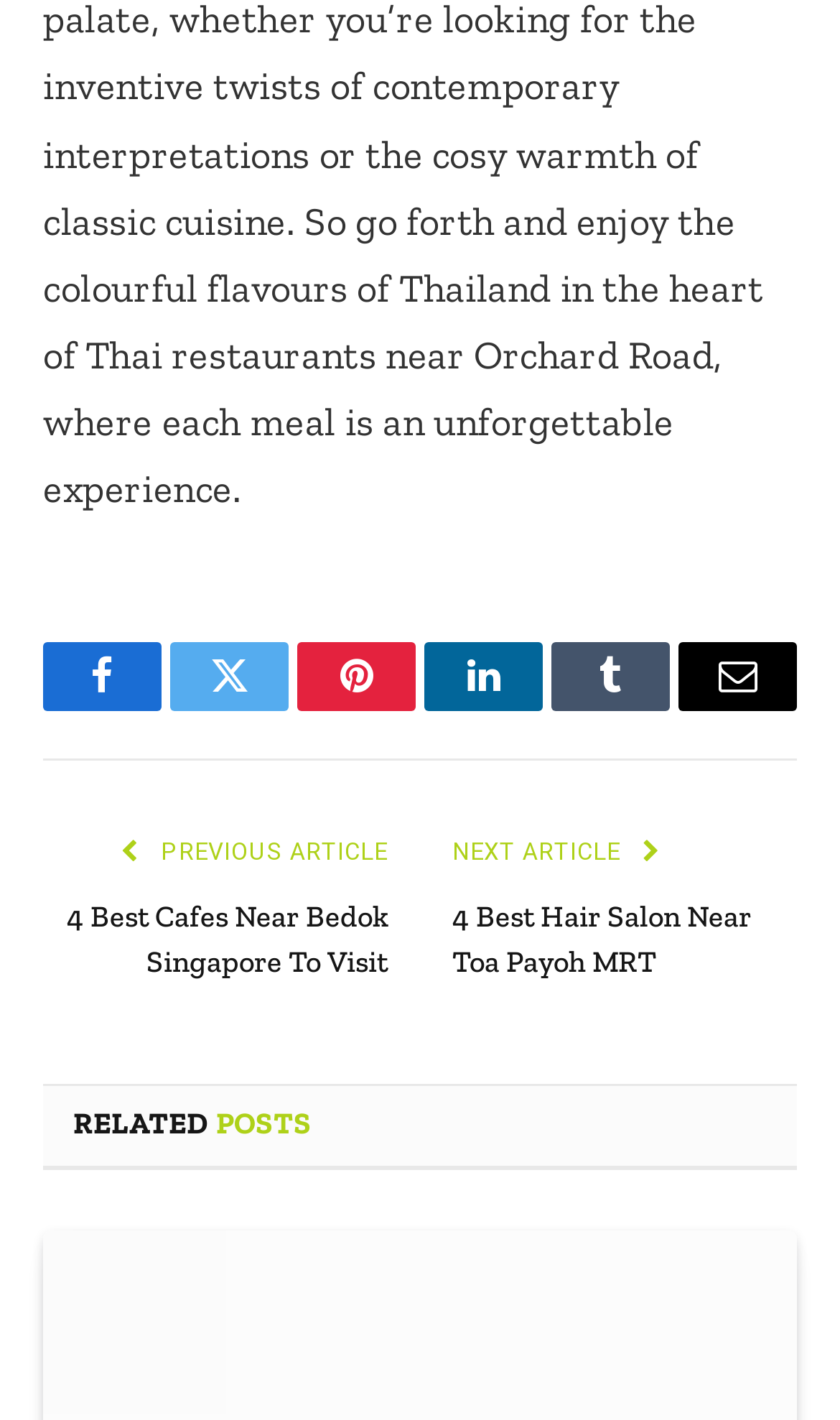How many related posts are there?
From the screenshot, supply a one-word or short-phrase answer.

2